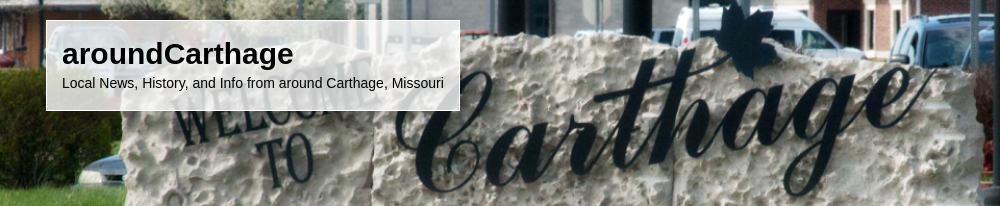What is the material of the sign?
Refer to the image and give a detailed answer to the question.

The caption describes the sign as 'appears to be made of textured stone', indicating the material used to create the sign.